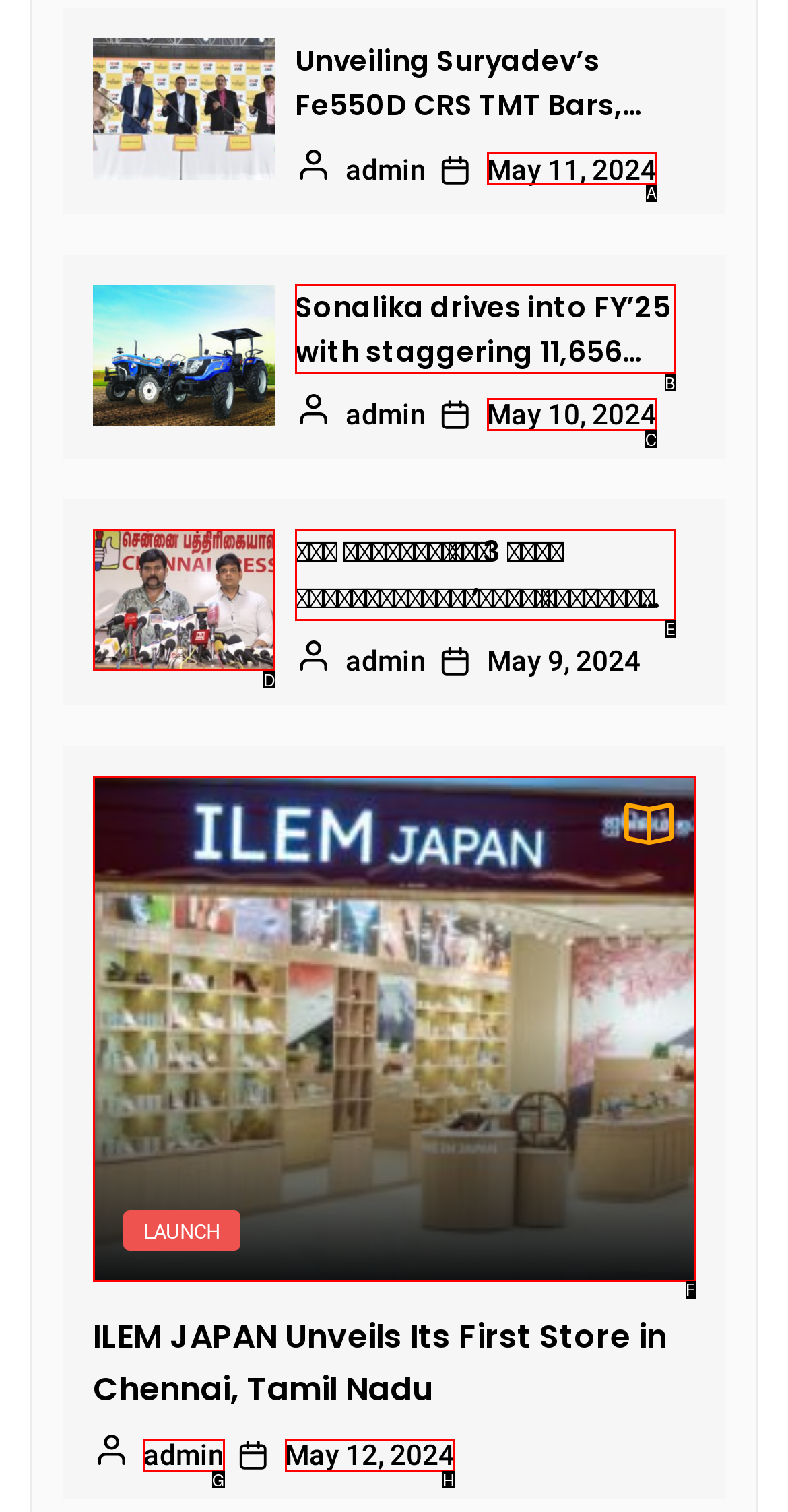To perform the task "Learn more about Summer Carnival 2024", which UI element's letter should you select? Provide the letter directly.

D